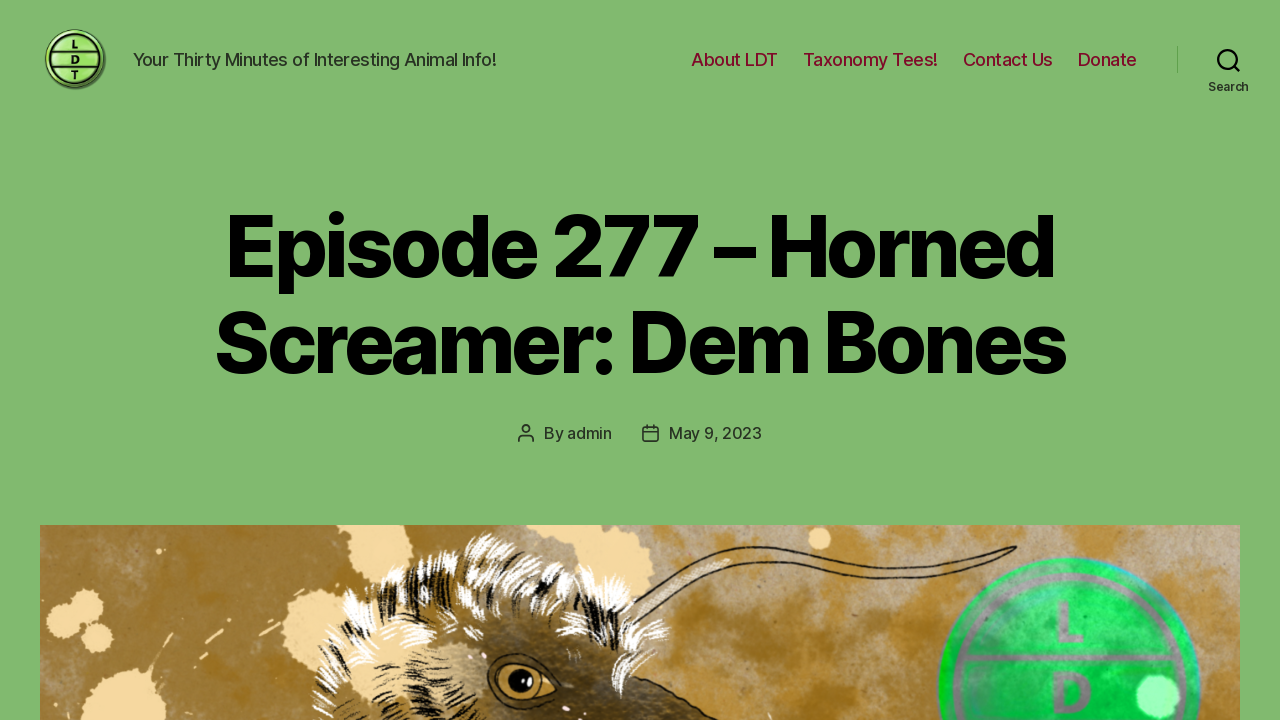Please locate the bounding box coordinates of the element that should be clicked to achieve the given instruction: "Visit the 'About LDT' page".

[0.54, 0.086, 0.608, 0.116]